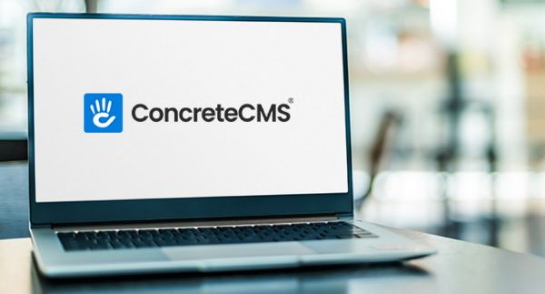Provide a comprehensive description of the image.

The image features a sleek laptop displaying the logo of ConcreteCMS, prominently positioned in the center of the screen. The logo is accompanied by a distinctive hand icon, signifying the user-friendly nature of the content management system. The laptop is placed on a surface that suggests a modern workspace, with blurred backgrounds hinting at a professional environment. This visual representation aligns with the theme of a blog post discussing Web Instinct’s partnership with ConcreteCMS, highlighting their status as an official services partner. The post emphasizes the significance of this collaboration and the benefits it brings to users seeking reliable web solutions.